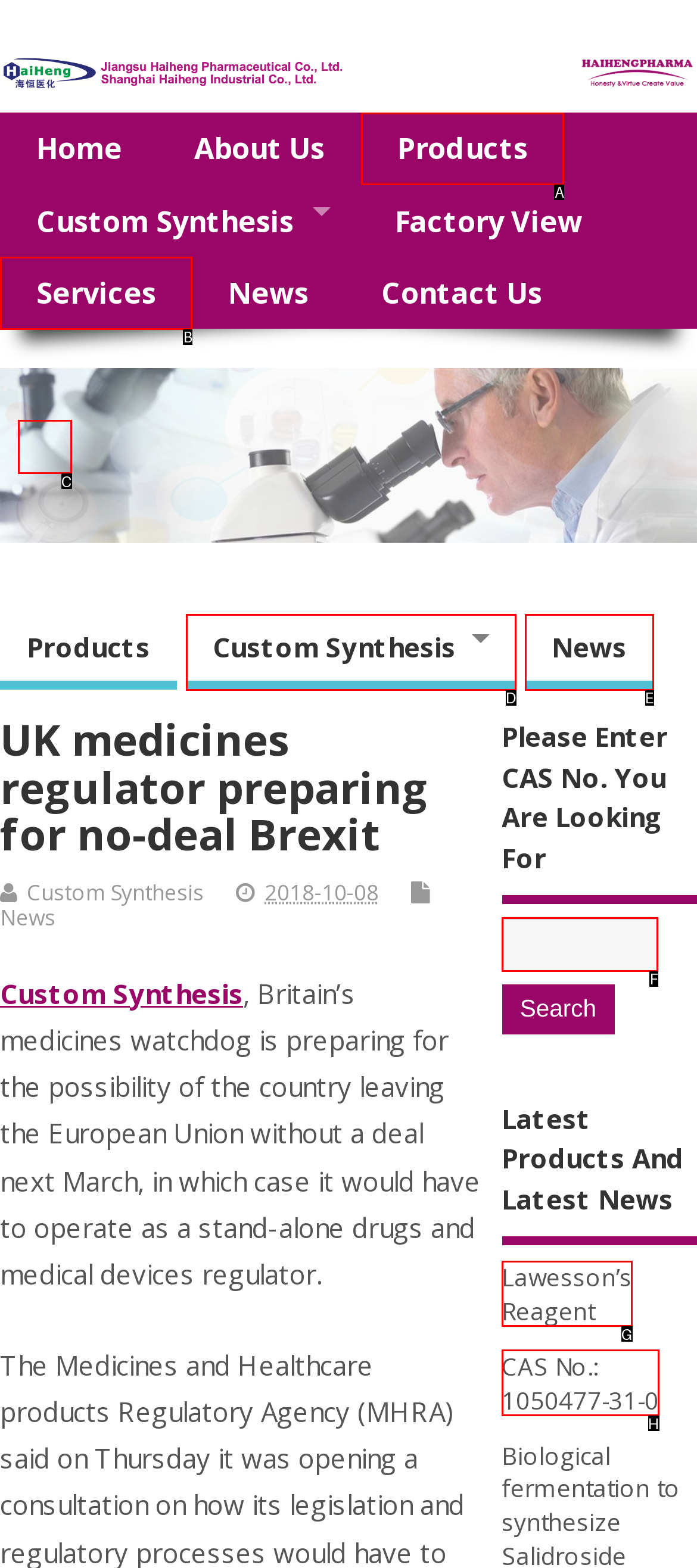Select the HTML element that matches the description: News. Provide the letter of the chosen option as your answer.

E